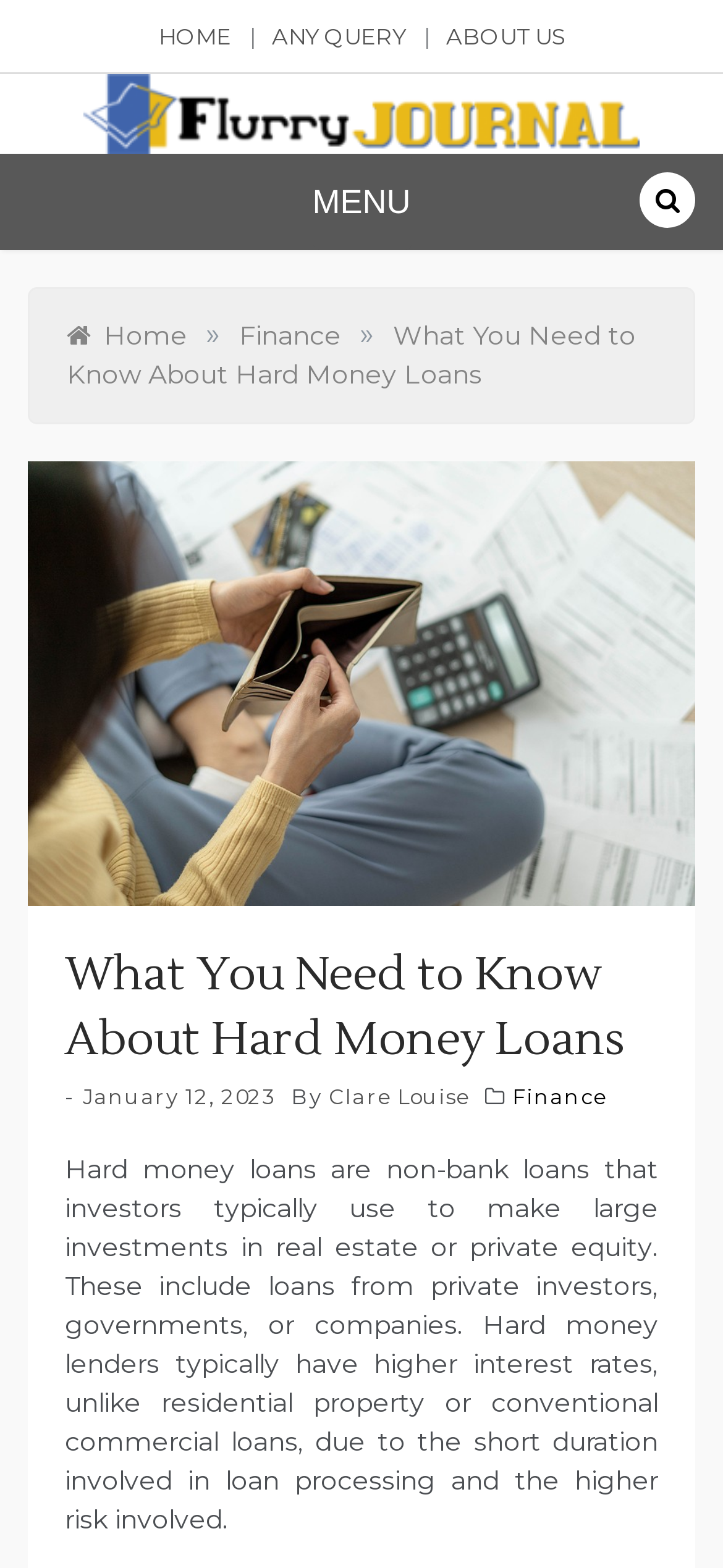When was this article published?
Examine the image and provide an in-depth answer to the question.

The article was published on January 12, 2023, as indicated by the link 'January 12, 2023' in the article's metadata.